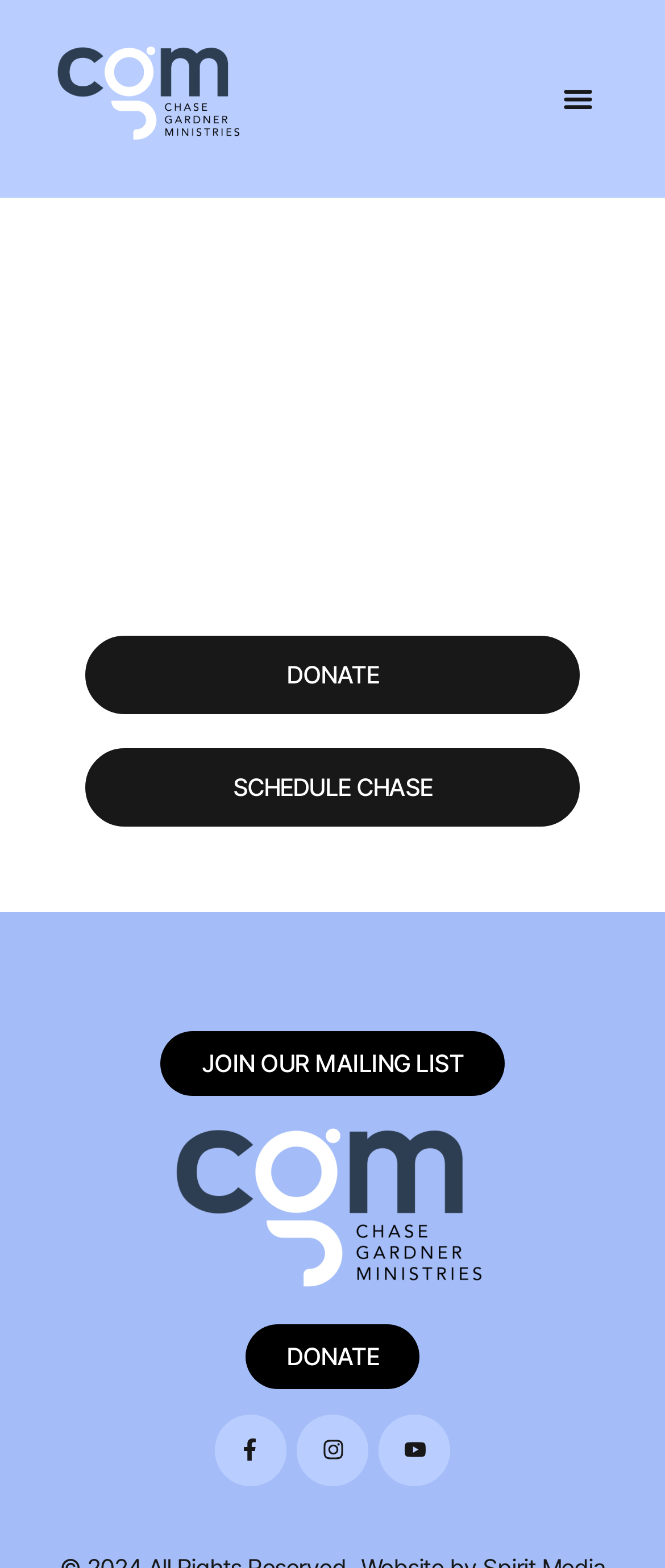Find and specify the bounding box coordinates that correspond to the clickable region for the instruction: "Donate to Chase Gardner's mission".

[0.128, 0.405, 0.872, 0.455]